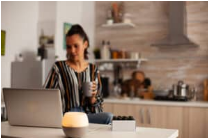What is the name of the smart plug-enabled device?
Based on the screenshot, answer the question with a single word or phrase.

HBN Smart Plug Mini 15A